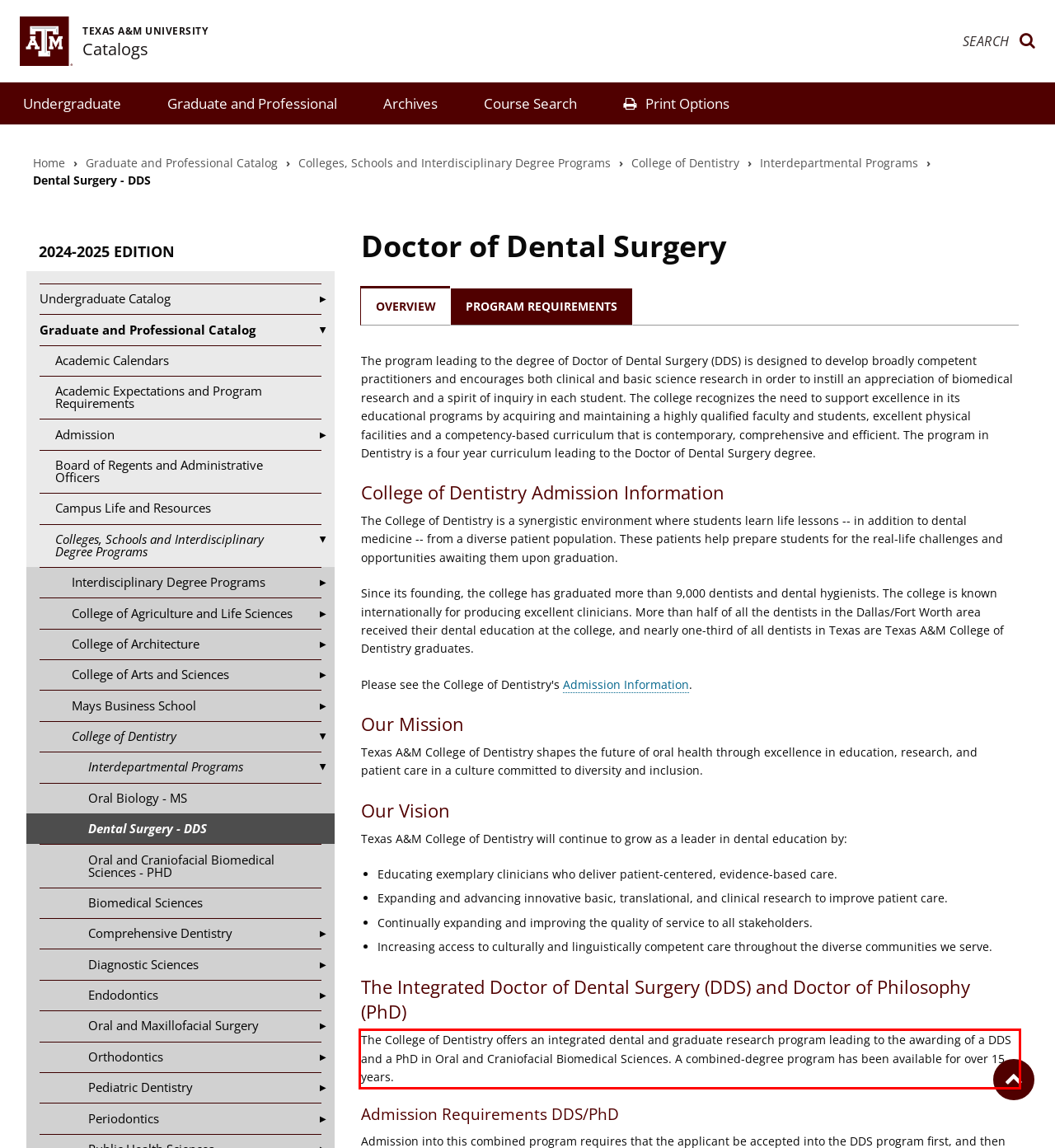Analyze the screenshot of the webpage and extract the text from the UI element that is inside the red bounding box.

The College of Dentistry offers an integrated dental and graduate research program leading to the awarding of a DDS and a PhD in Oral and Craniofacial Biomedical Sciences. A combined-degree program has been available for over 15 years.